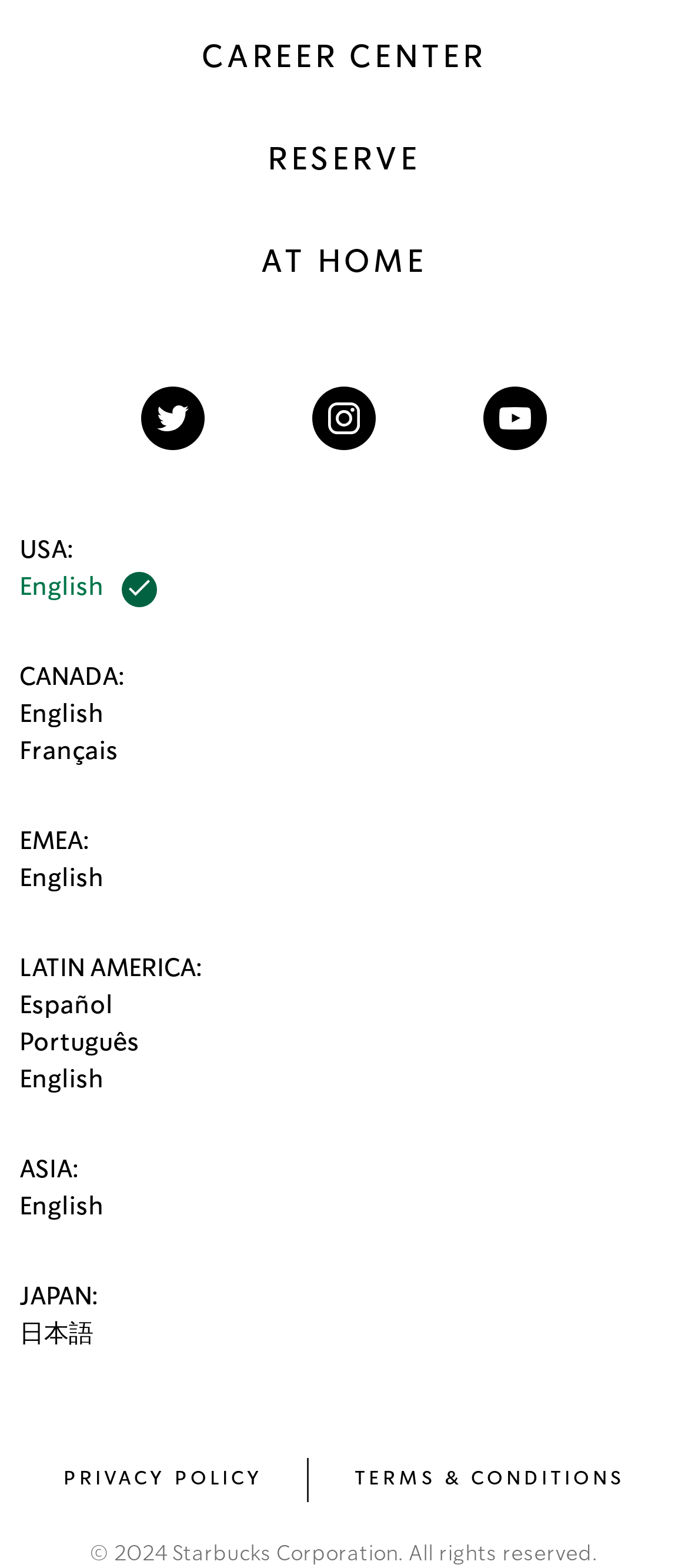Locate the bounding box for the described UI element: "English Latin America". Ensure the coordinates are four float numbers between 0 and 1, formatted as [left, top, right, bottom].

[0.028, 0.681, 0.151, 0.697]